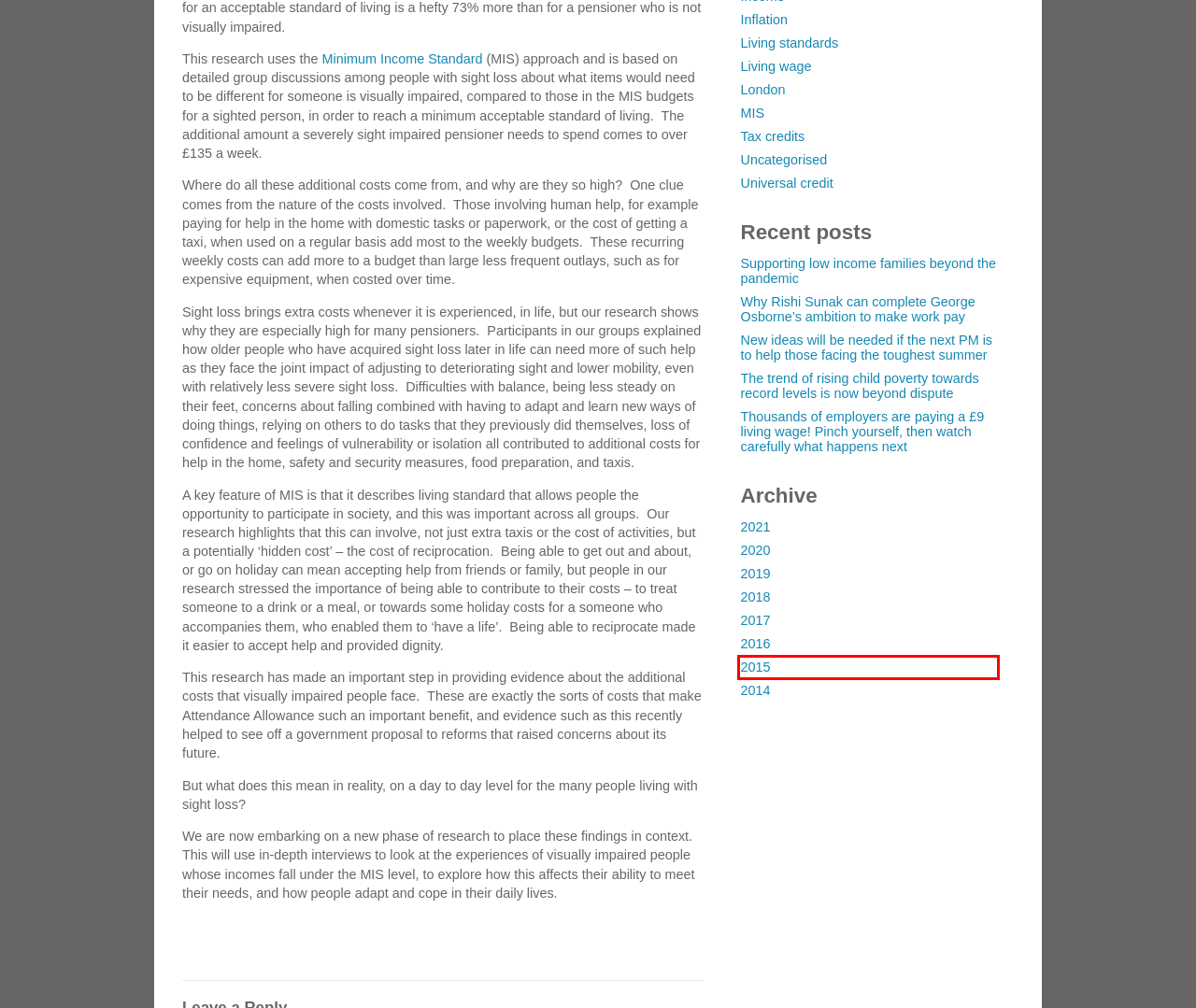You are looking at a screenshot of a webpage with a red bounding box around an element. Determine the best matching webpage description for the new webpage resulting from clicking the element in the red bounding box. Here are the descriptions:
A. Centre for Research in Social Policy | 2015
B. Centre for Research in Social Policy | Living wage
C. Centre for Research in Social Policy | 2016
D. Centre for Research in Social Policy | 2018
E. Centre for Research in Social Policy | London
F. Centre for Research in Social Policy | 2021
G. Centre for Research in Social Policy | 2014
H. Minimum Income Standard | Centre for Research in Social Policy | Loughborough University

A